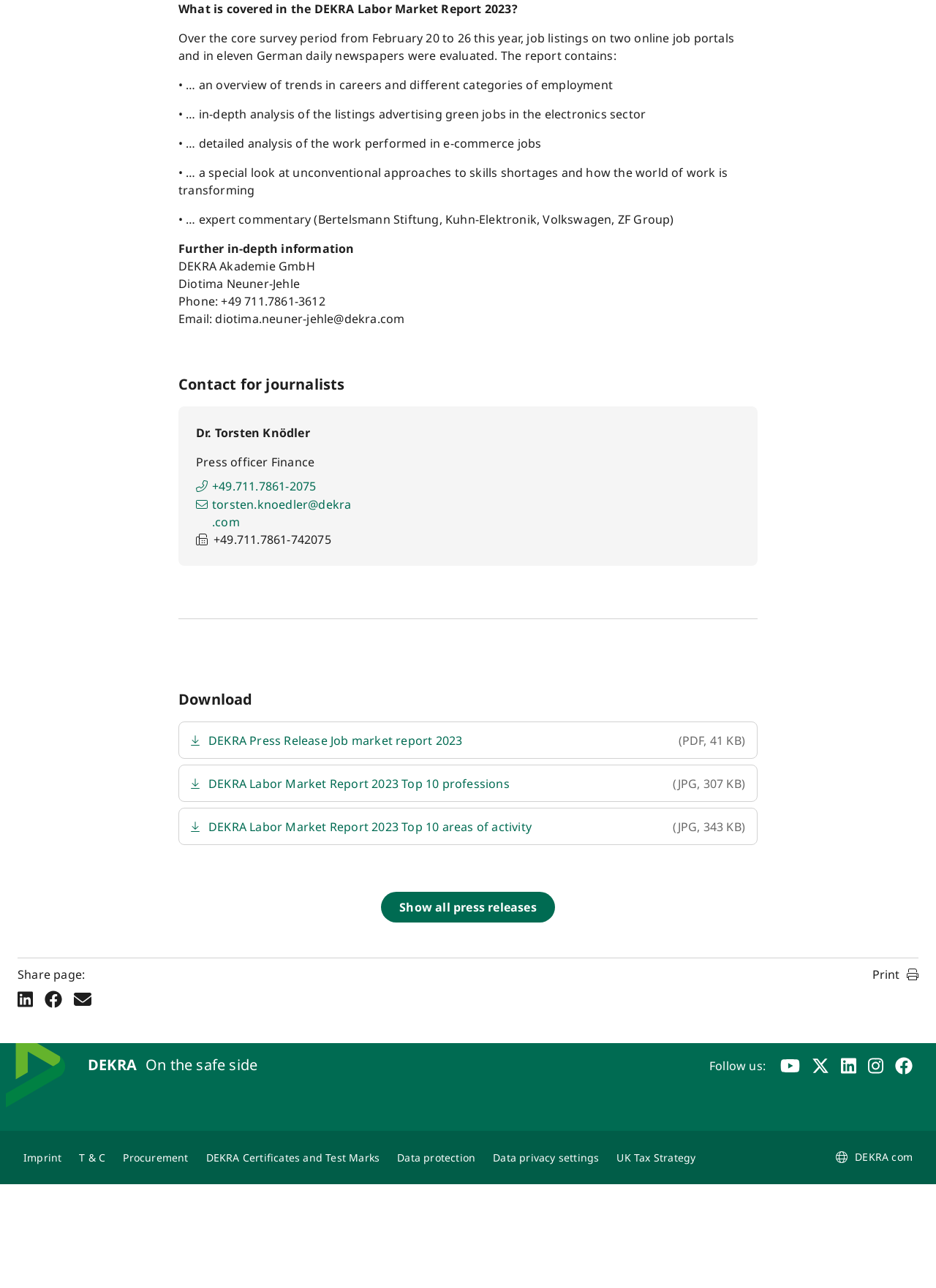Please locate the UI element described by "Data privacy settings" and provide its bounding box coordinates.

[0.527, 0.892, 0.64, 0.906]